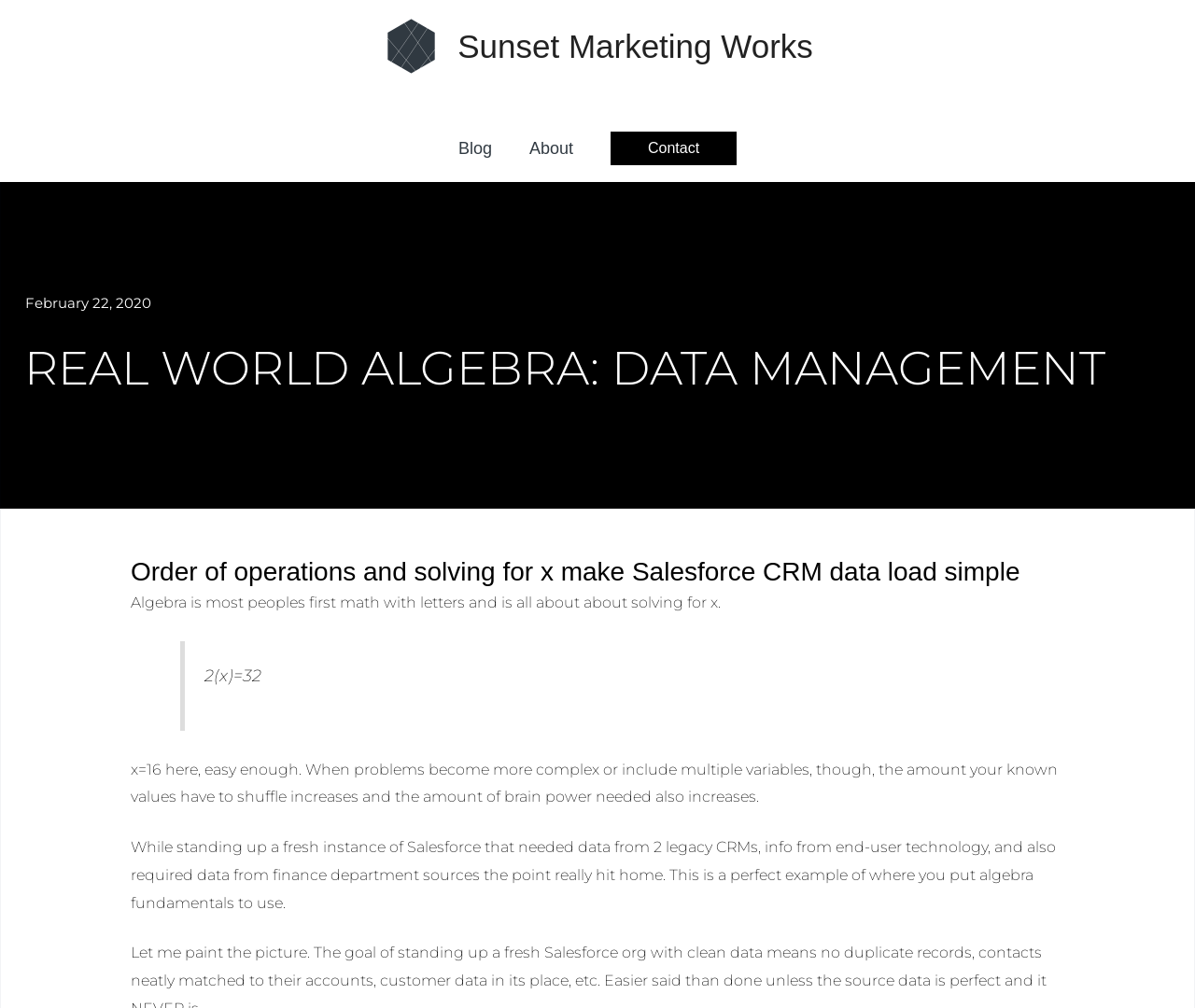What is the equation mentioned in the webpage?
Look at the webpage screenshot and answer the question with a detailed explanation.

The equation '2(x)=32' is mentioned in the webpage as an example of an algebraic equation, which is used to illustrate the concept of solving for x.